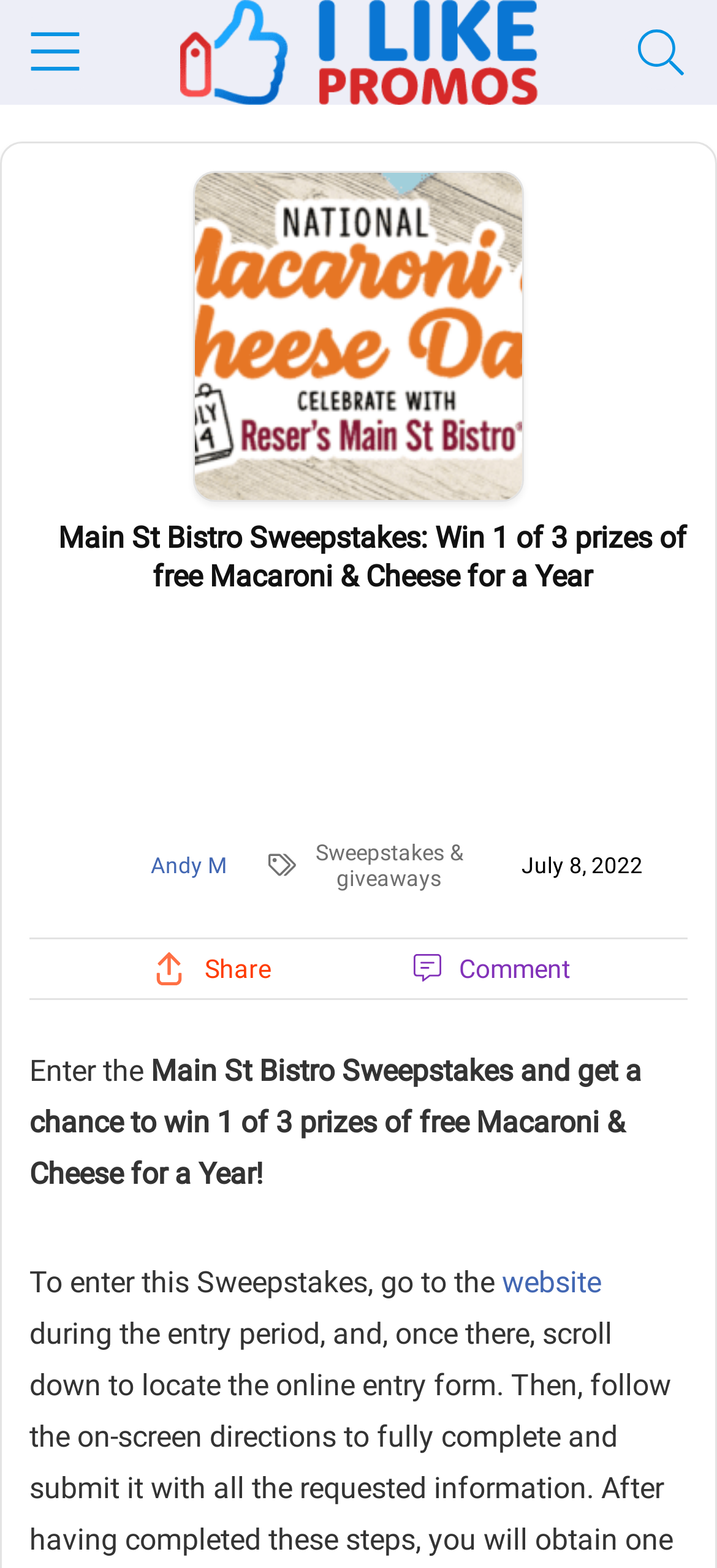Offer an extensive depiction of the webpage and its key elements.

The webpage is about the Main St Bistro Sweepstakes, where users can enter to win one of three prizes of free Macaroni & Cheese for a year. At the top left, there is a small link and an image. Above the main content, there is a logo of "Ilikepromos" with a link and an image. On the top right, there is another small link and an image.

The main content starts with a heading that repeats the title of the sweepstakes. Below the heading, there is a large promotion image that takes up most of the width of the page. Underneath the image, there is a link to "Andy M" with a small image, followed by another small image. Next to these, there is a link to "Sweepstakes & giveaways".

On the right side of the page, there is a time stamp showing "July 8, 2022". Below this, there are three links: "Share" with a small image, an empty link, and another empty link with a small image. Next to these links, there is a static text "Comment".

The main text of the page is divided into three paragraphs. The first paragraph invites users to enter the sweepstakes and win one of three prizes. The second paragraph explains how to enter the sweepstakes, directing users to a website. There are a total of 7 links and 9 images on the page.